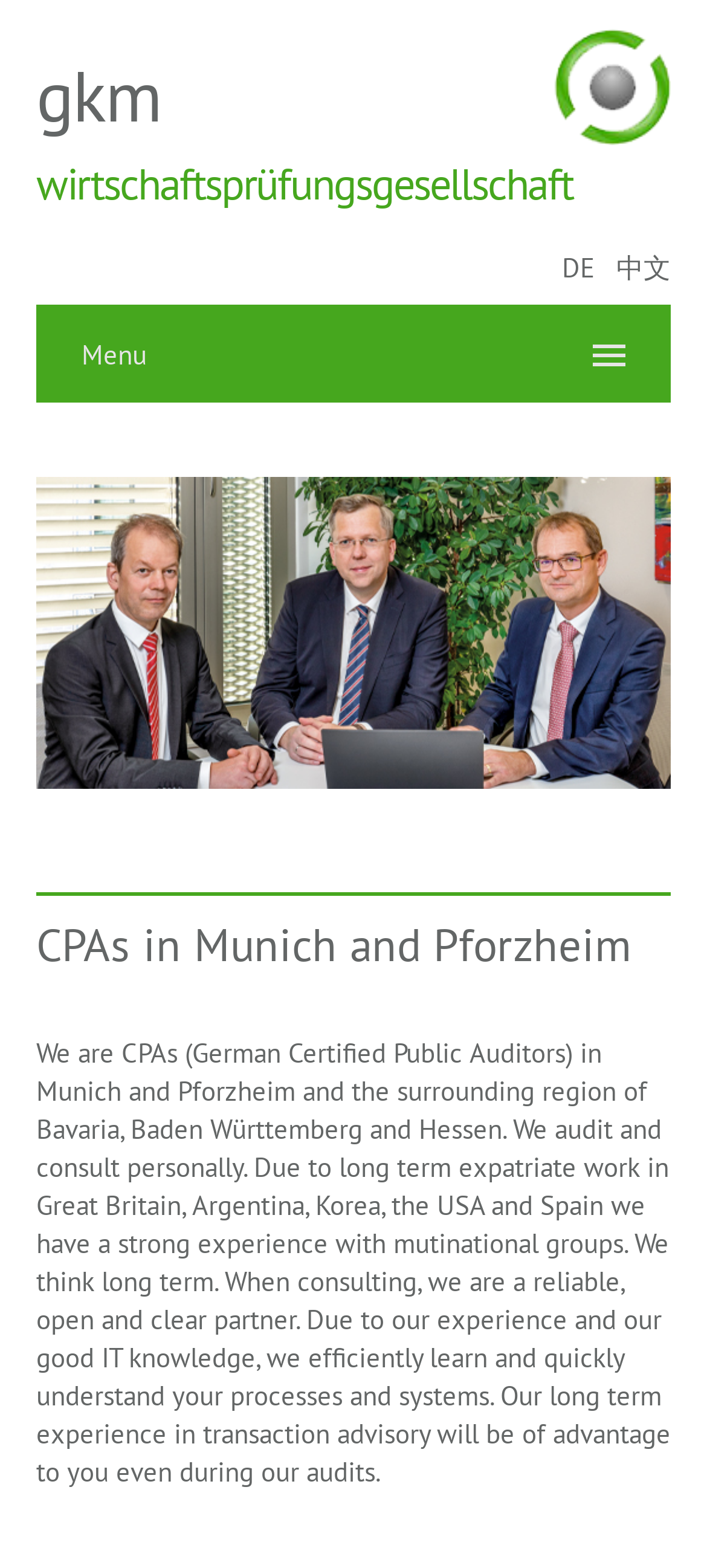Provide the bounding box coordinates, formatted as (top-left x, top-left y, bottom-right x, bottom-right y), with all values being floating point numbers between 0 and 1. Identify the bounding box of the UI element that matches the description: 中文

[0.872, 0.159, 0.949, 0.181]